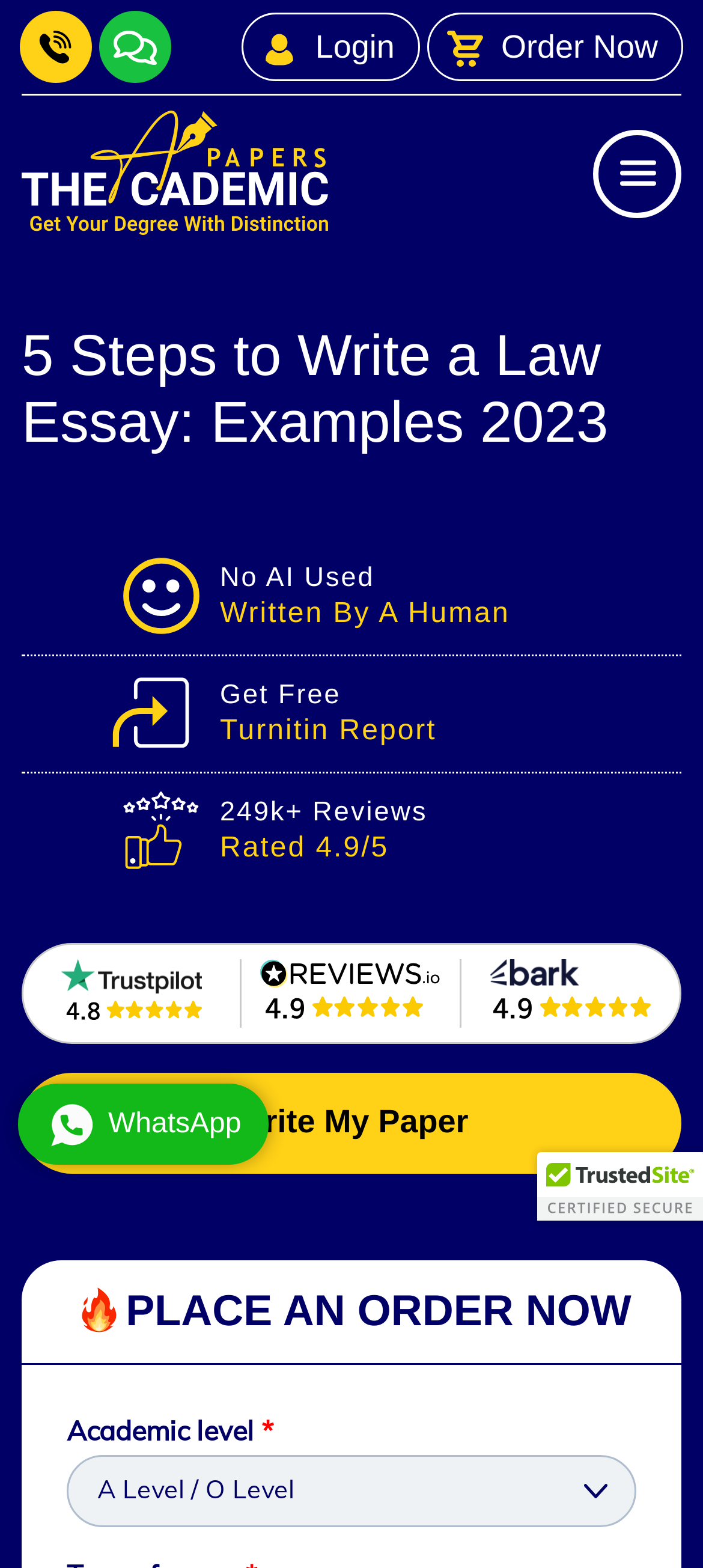Extract the primary heading text from the webpage.

5 Steps to Write a Law Essay: Examples 2023